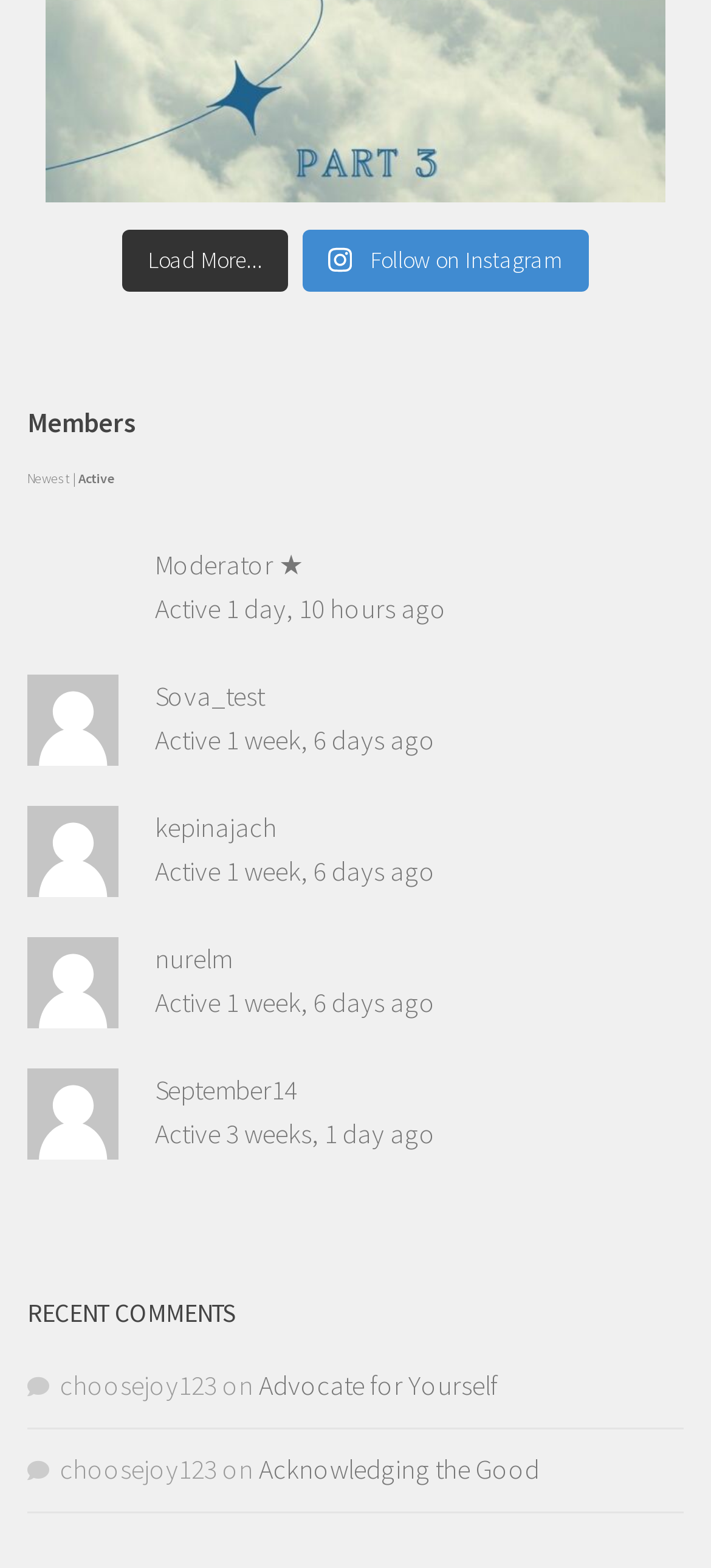Could you locate the bounding box coordinates for the section that should be clicked to accomplish this task: "Follow on Instagram".

[0.425, 0.147, 0.828, 0.186]